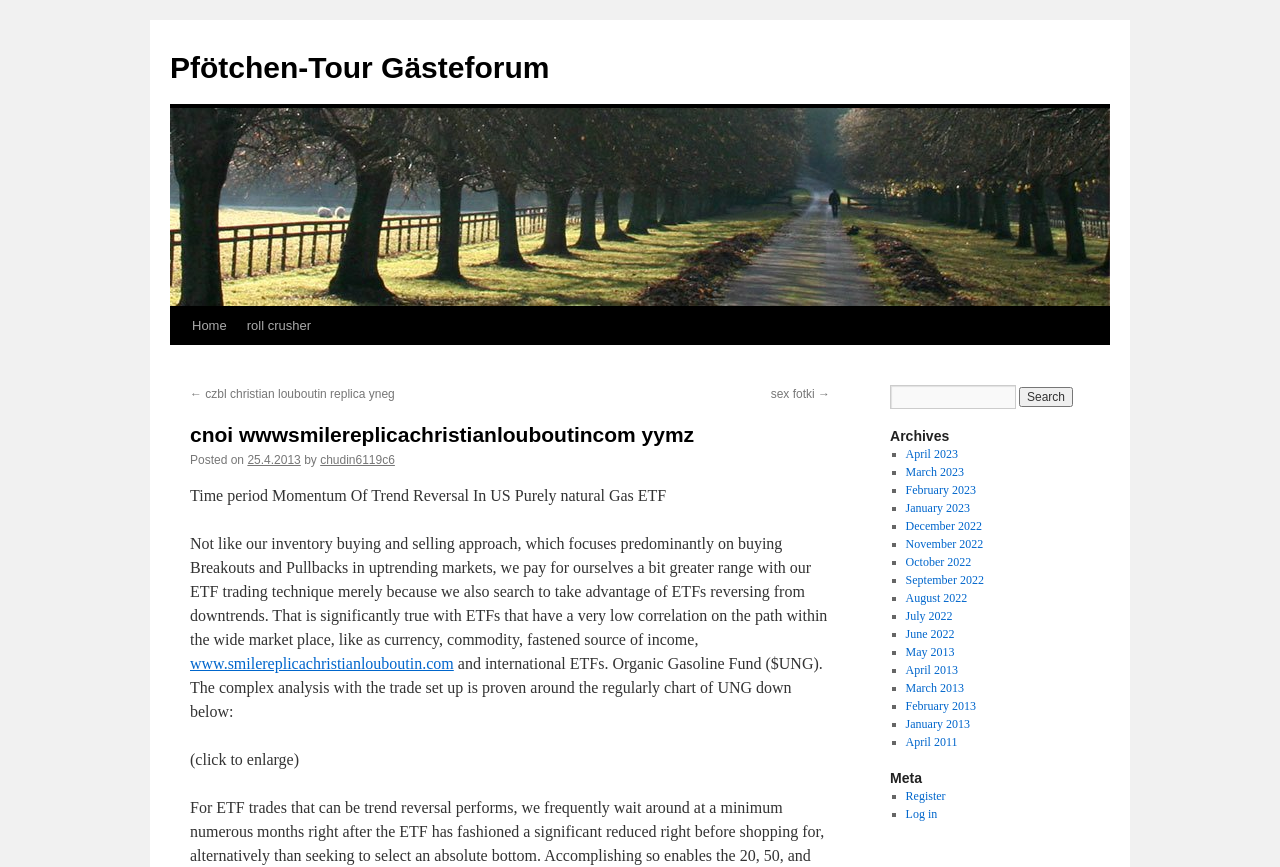Provide a brief response to the question below using one word or phrase:
What is the function of the 'Search' button?

To submit search query